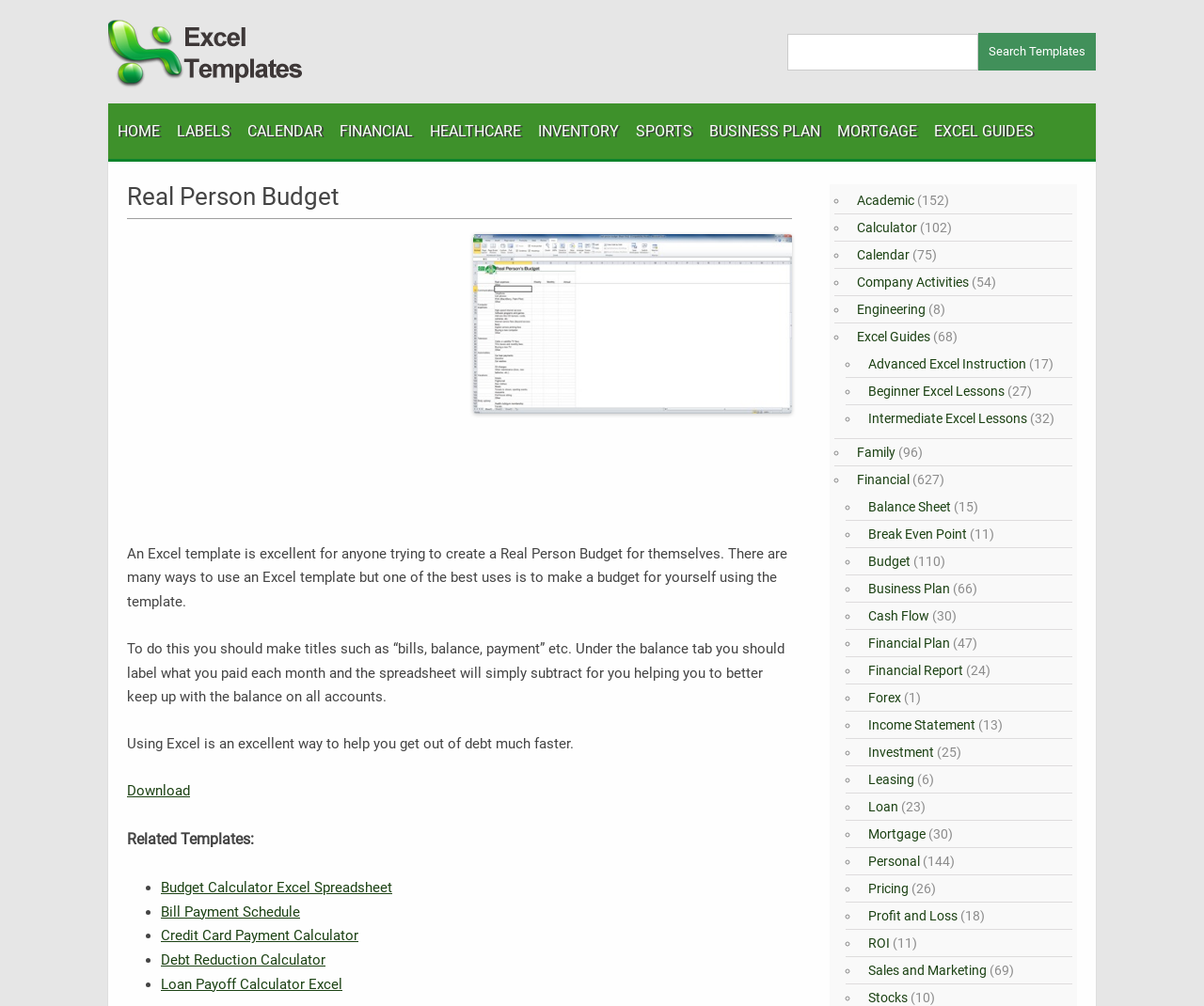Explain the webpage in detail, including its primary components.

This webpage is about a "Real Person Budget" template, which is an Excel template designed to help individuals create a personal budget. The page has a header section with links to various categories, including "HOME", "LABELS", "CALENDAR", and others. Below the header, there is a search bar with a "Search Templates" button.

The main content of the page is divided into two sections. On the left side, there is a heading "Real Person Budget" followed by a brief introduction to the template and its benefits. The text explains how to use the template to create a budget, including setting up titles and labels, and how it can help individuals get out of debt faster.

On the right side, there is an image of the "Real Person Budget" template, and below it, there are links to related templates, including "Budget Calculator Excel Spreadsheet", "Bill Payment Schedule", and others. These links are organized in a list with bullet points.

Further down the page, there is a section with various categories, including "Academic", "Calculator", "Calendar", and others, each with a number of templates or resources available. These categories are also organized in a list with bullet points.

At the bottom of the page, there are more links to Excel guides and lessons, including "Advanced Excel Instruction", "Beginner Excel Lessons", and "Intermediate Excel Lessons".